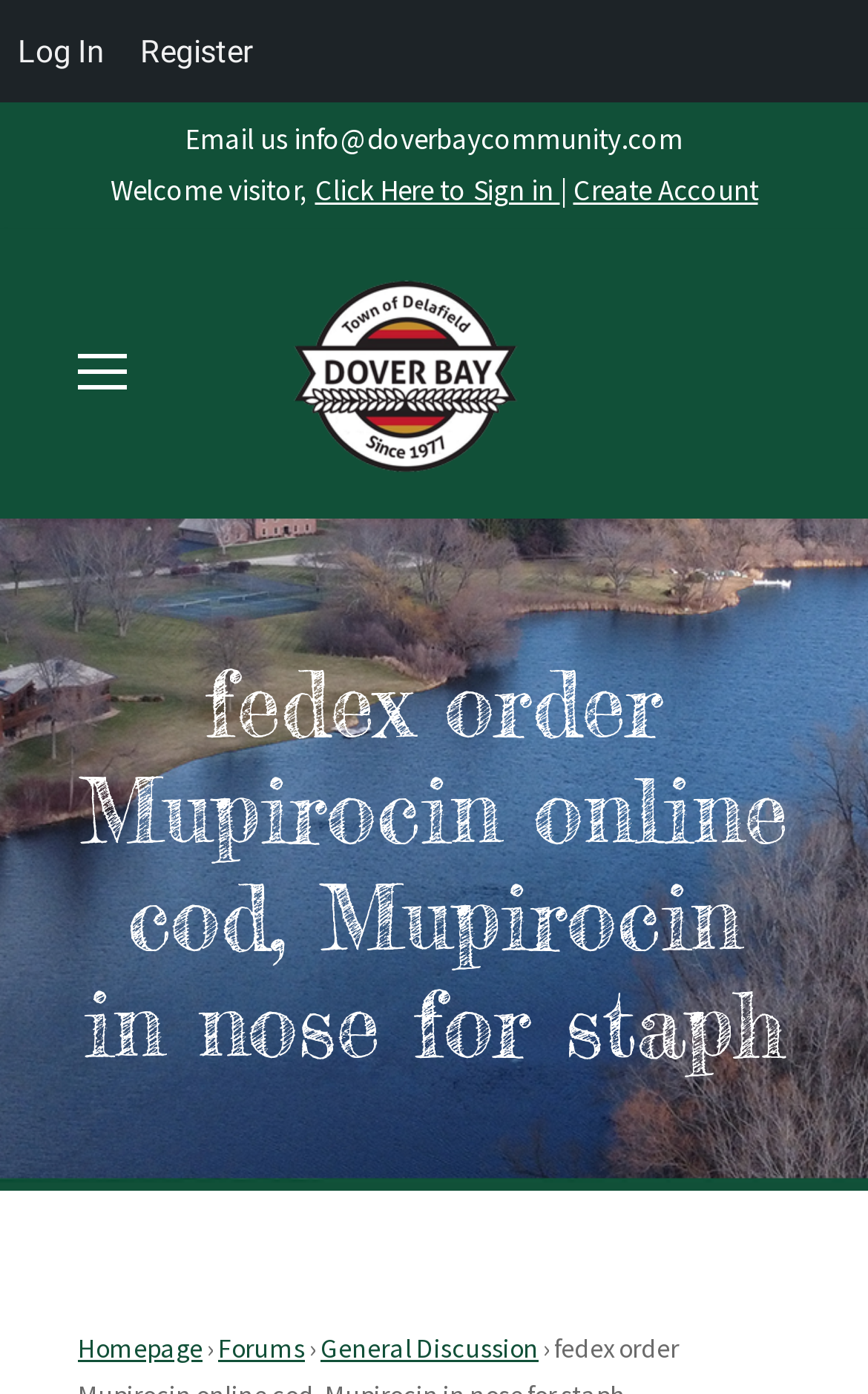Please predict the bounding box coordinates of the element's region where a click is necessary to complete the following instruction: "Click to sign in". The coordinates should be represented by four float numbers between 0 and 1, i.e., [left, top, right, bottom].

[0.363, 0.124, 0.645, 0.151]